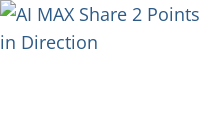What is the purpose of the graphic?
Use the image to give a comprehensive and detailed response to the question.

The caption indicates that the graphic is designed to illustrate a feature of AI MAX Share, which implies that its purpose is to provide a visual representation of the feature's functionality and contribute to a better understanding of how to utilize the tool effectively in various design scenarios.